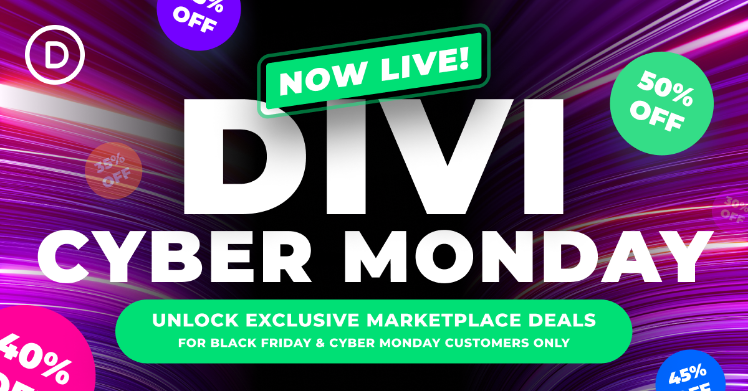Offer a detailed account of the various components present in the image.

The image promotes the "Divi Cyber Monday" sale, featuring bold text announcing that the event is "NOW LIVE!" The background showcases dynamic, colorful streaks that suggest excitement and urgency. Various percentages indicating discounts—40%, 45%, and 50% off—are prominently displayed within colorful circles, emphasizing the limited-time offers available exclusively for Black Friday and Cyber Monday customers. This vibrant and eye-catching design aims to attract potential buyers, urging them to unlock these exclusive marketplace deals.